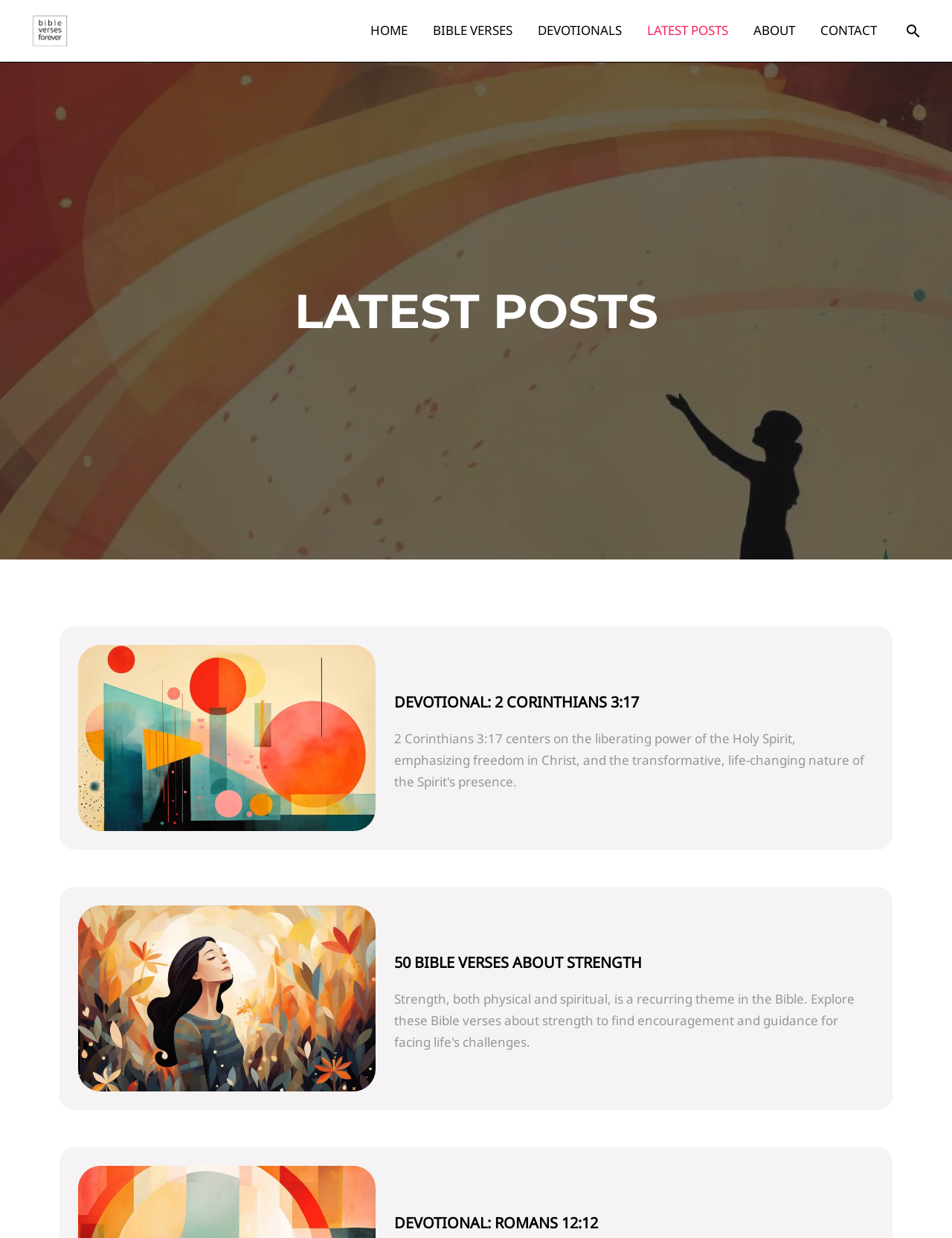Please locate the bounding box coordinates of the element that should be clicked to achieve the given instruction: "read Radiant-120-rebaixat-a-3 post".

[0.082, 0.521, 0.395, 0.672]